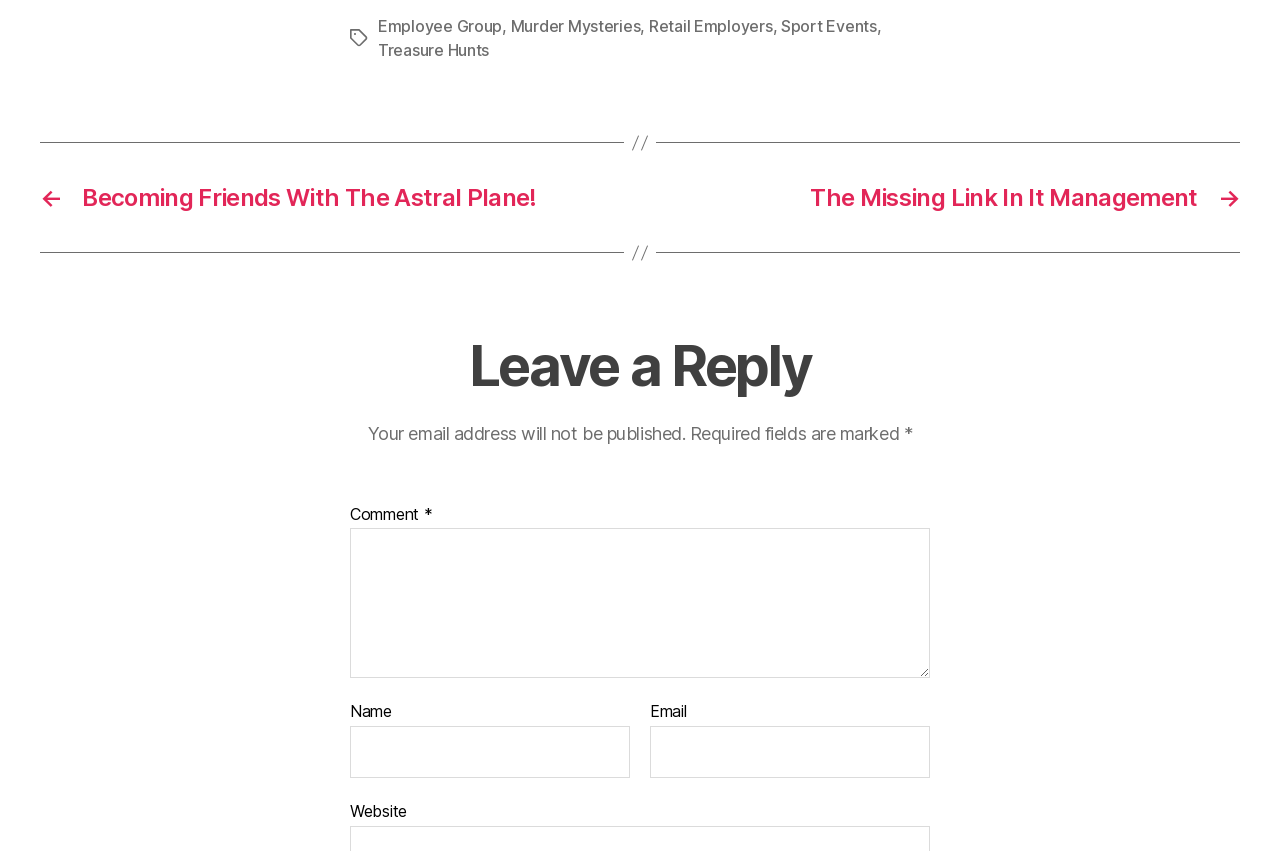Find the bounding box coordinates of the area to click in order to follow the instruction: "Click on the 'Murder Mysteries' link".

[0.399, 0.023, 0.5, 0.047]